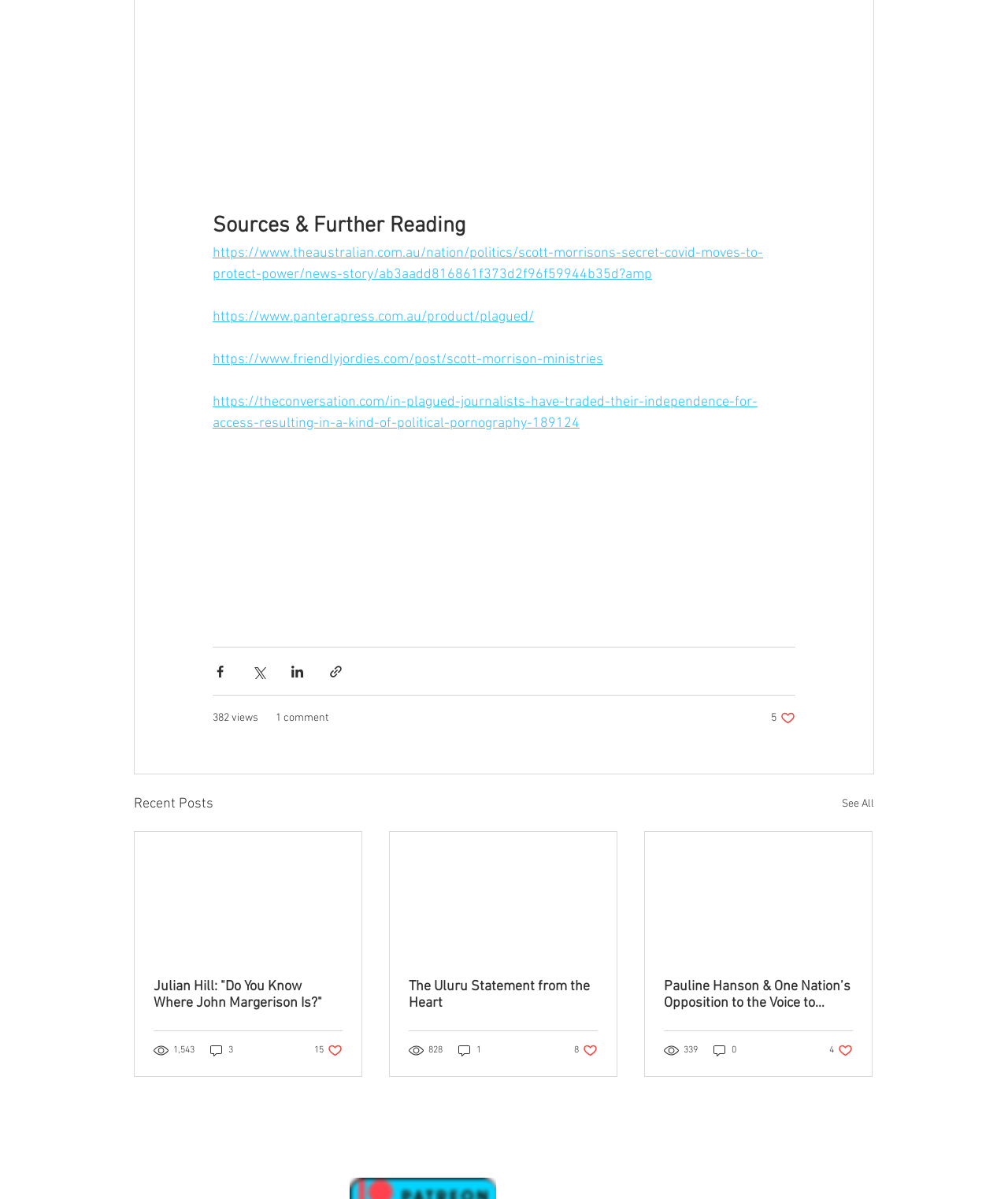What is the topic of the third article?
Please ensure your answer is as detailed and informative as possible.

I found the topic of the third article by looking at the links under the third article. The link 'Pauline Hanson & One Nation’s Opposition to the Voice to Parliament' suggests that the topic of the third article is related to Pauline Hanson and One Nation's opposition.